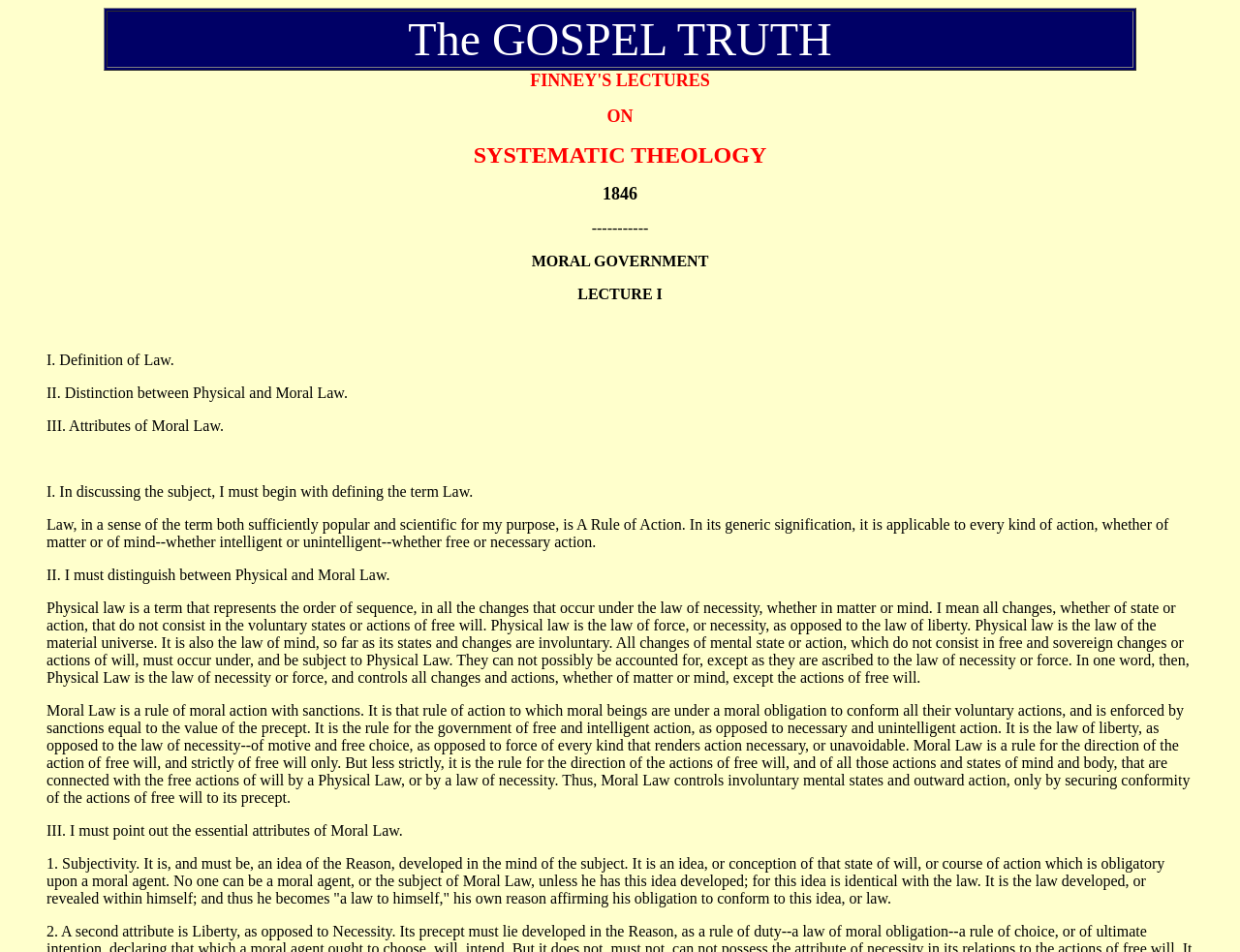What is the first attribute of Moral Law mentioned in the text?
Please provide a comprehensive answer based on the information in the image.

I found the answer by reading the text and identifying the section that discusses the attributes of Moral Law. The first attribute mentioned is Subjectivity, which is described as an idea of the Reason, developed in the mind of the subject.